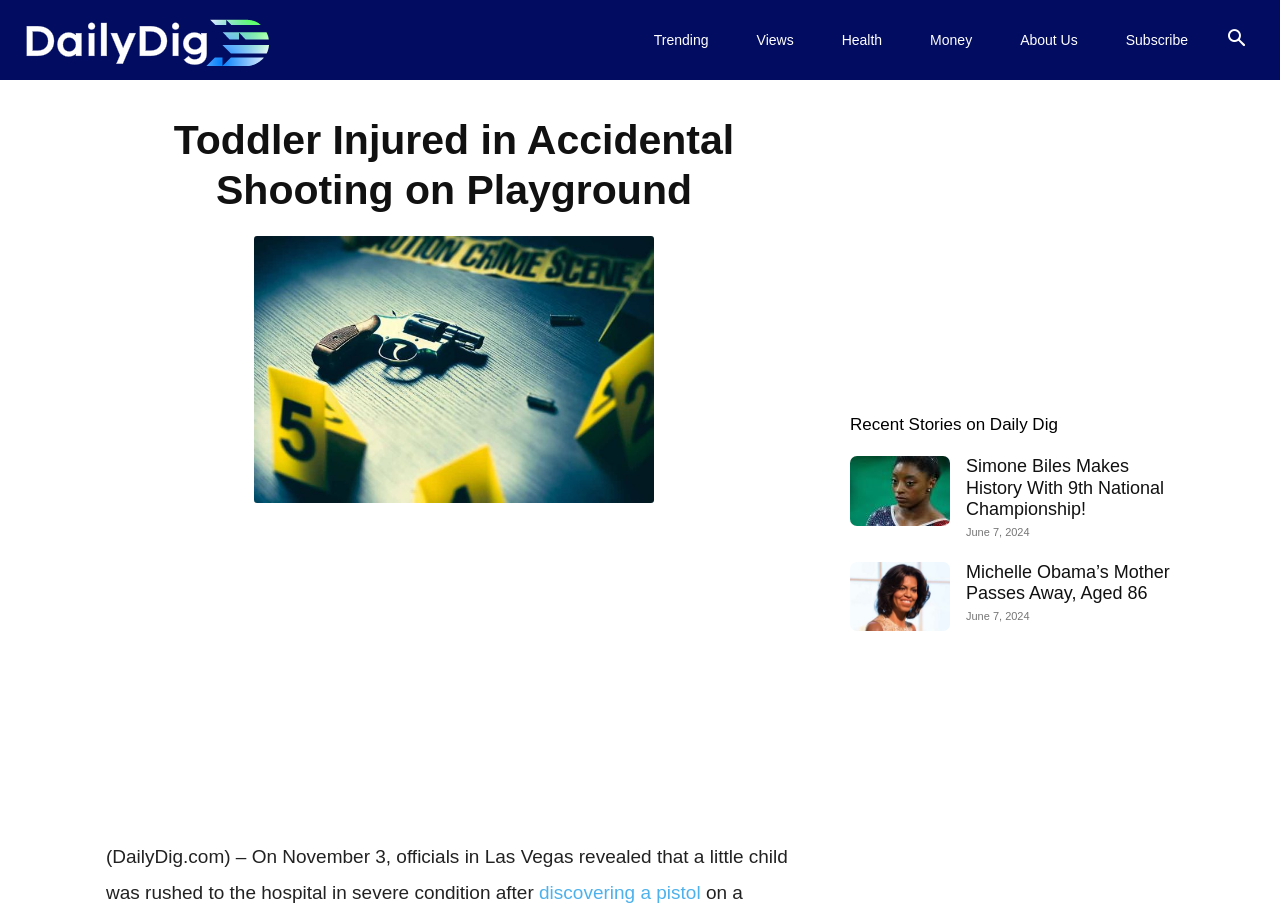Please give the bounding box coordinates of the area that should be clicked to fulfill the following instruction: "Read the article about Toddler Injured in Accidental Shooting on Playground". The coordinates should be in the format of four float numbers from 0 to 1, i.e., [left, top, right, bottom].

[0.083, 0.126, 0.627, 0.236]